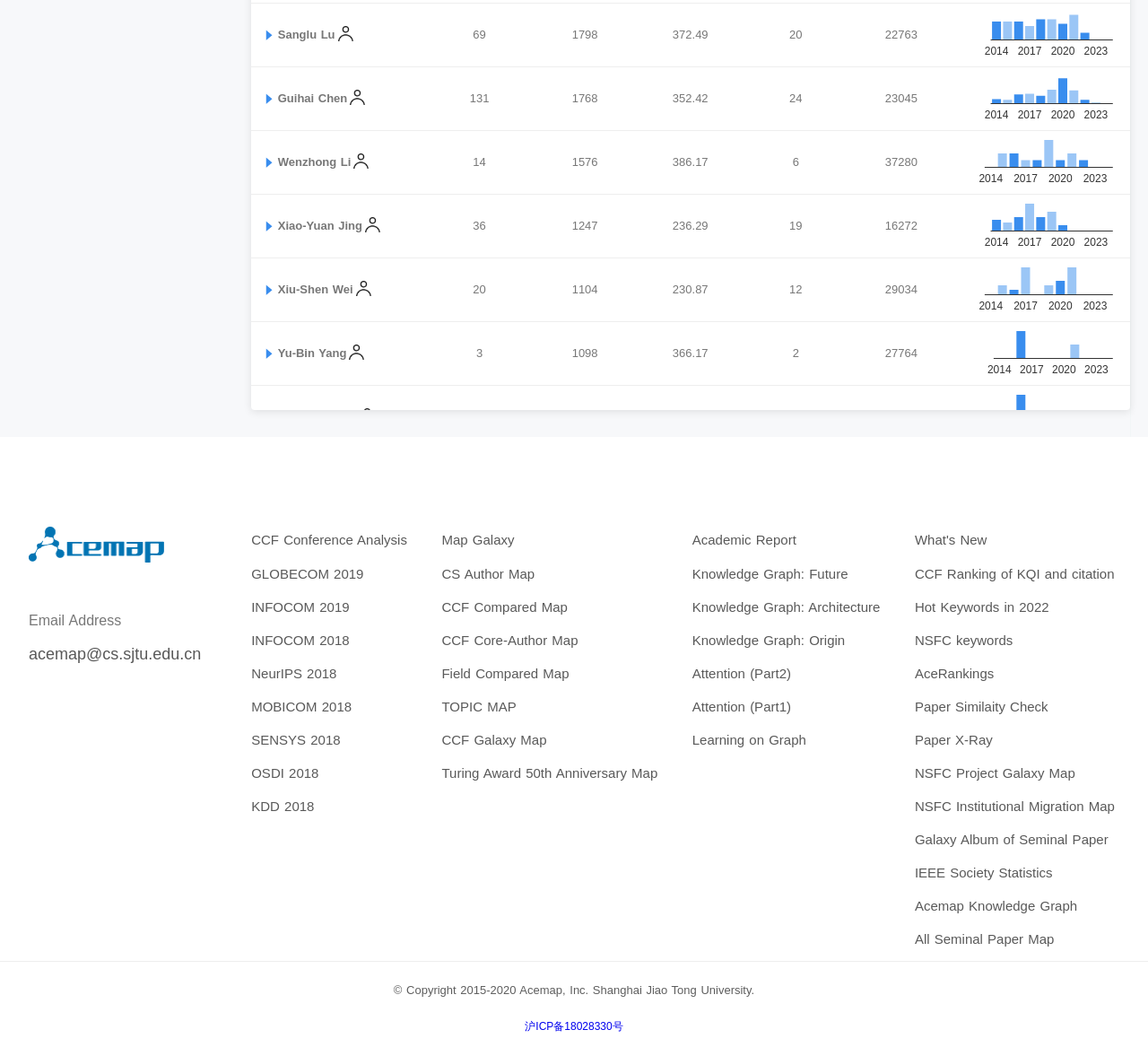Pinpoint the bounding box coordinates of the element to be clicked to execute the instruction: "view Xiu-Shen Wei's information".

[0.234, 0.244, 0.307, 0.304]